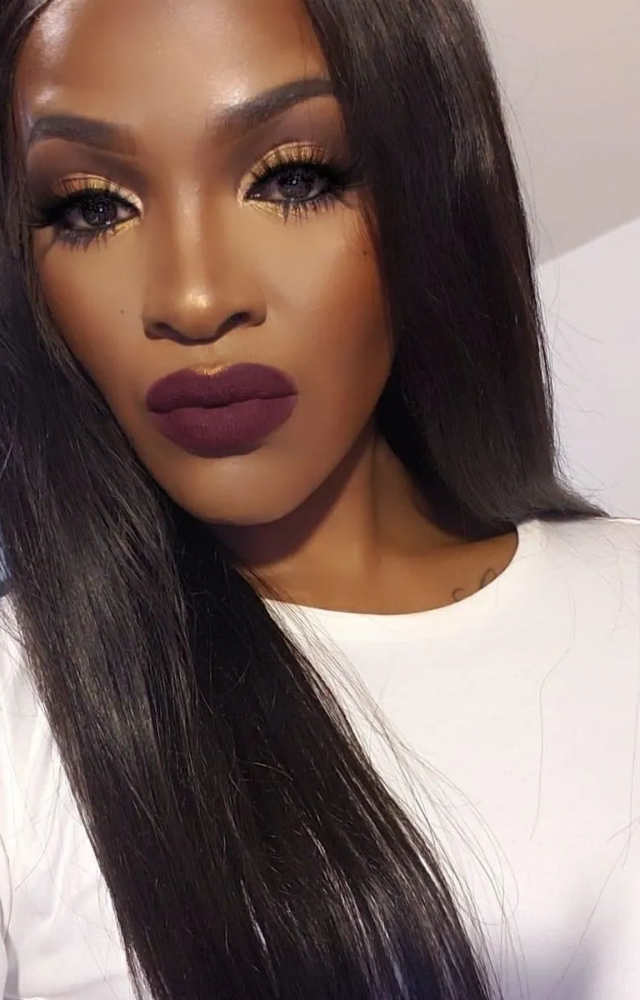Construct a detailed narrative about the image.

The image showcases a confident individual with striking features, emphasizing a bold makeup look that highlights their beauty. They have long, dark, straight hair that flows elegantly, framing their face. Their makeup is meticulously done, with dramatic false eyelashes that enhance their beautifully defined eyes, accented by golden eyeshadow that complements their skin tone. The lips are adorned with a rich, deep burgundy lipstick, adding a touch of sophistication and allure. The person is dressed in a simple white top, creating a contrast that allows the makeup and their radiant features to stand out vividly. This image embodies the essence of beauty, diversity, and self-expression, reflecting the inclusive ethos of the Dope Beauty brand, which aims to boost confidence and celebrate individuality.